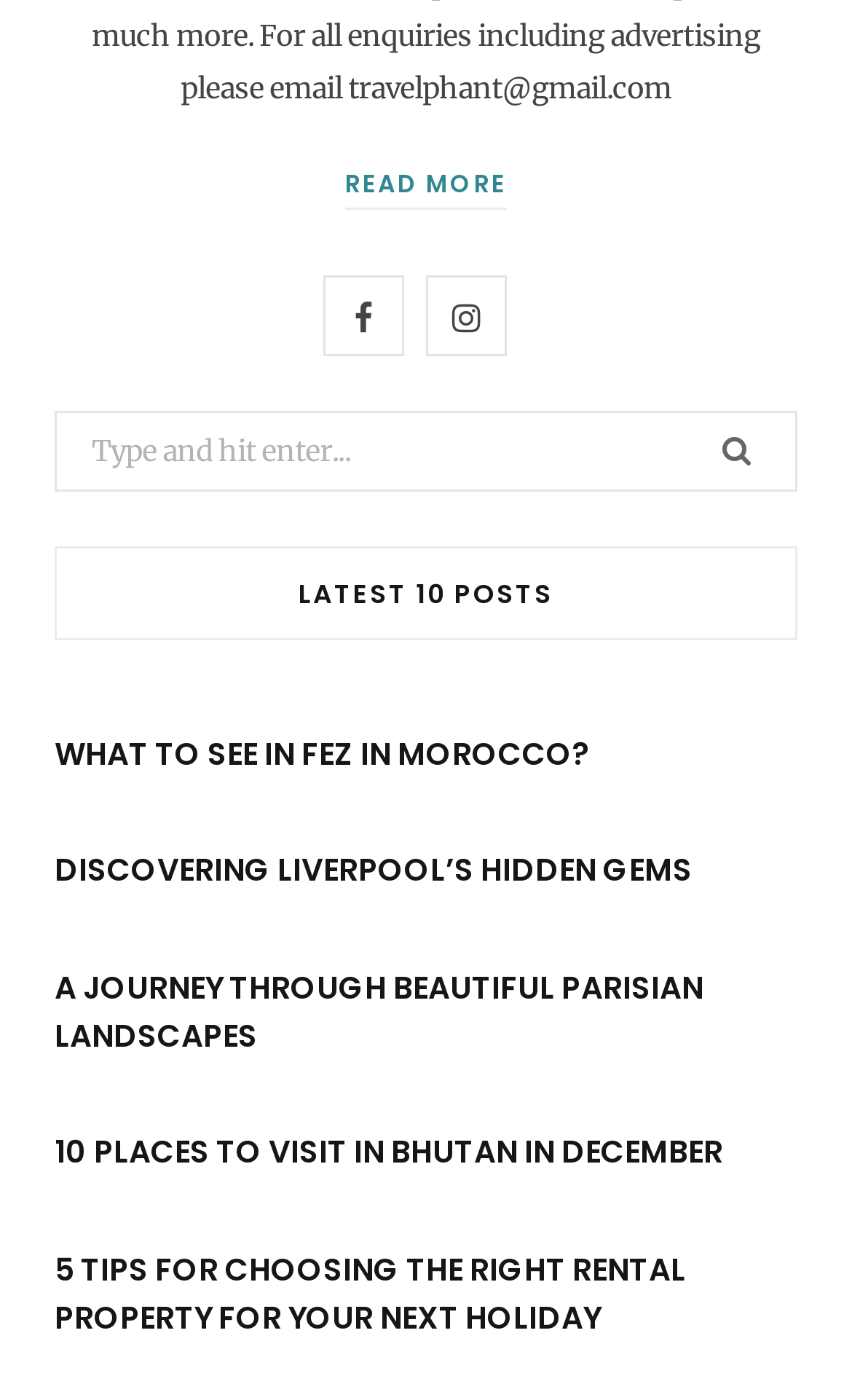Given the element description People News, predict the bounding box coordinates for the UI element in the webpage screenshot. The format should be (top-left x, top-left y, bottom-right x, bottom-right y), and the values should be between 0 and 1.

None